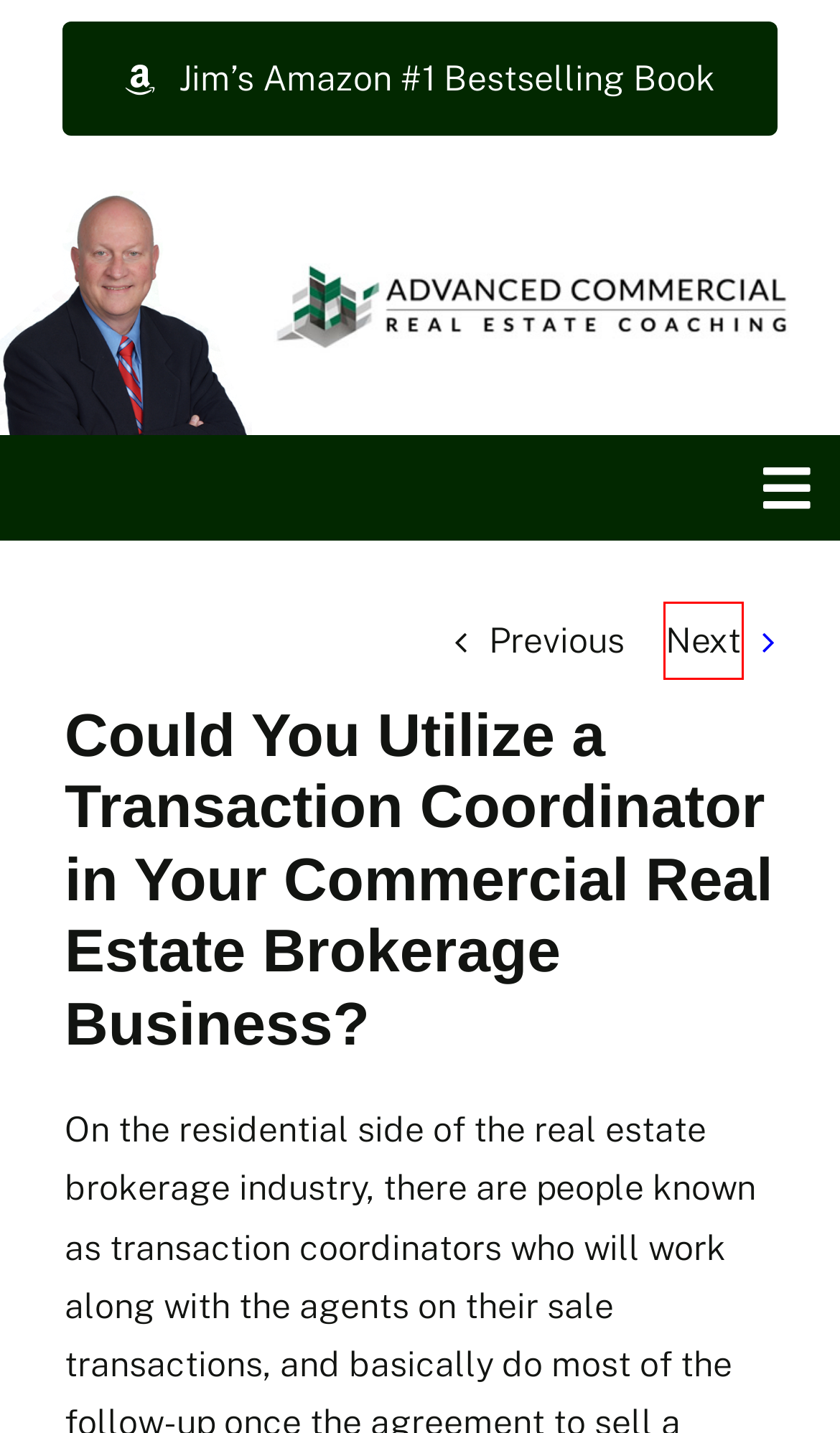You are given a screenshot of a webpage with a red rectangle bounding box. Choose the best webpage description that matches the new webpage after clicking the element in the bounding box. Here are the candidates:
A. Top Training Videos | Commercial Real Estate Training and Coaching
B. Coaching | Commercial Real Estate Training and Coaching
C. Amazon.com
D. Here’s How to Close Deals During an Economic Downturn - Commercial Real Estate Training and Coaching
E. Free Training | Commercial Real Estate Training and Coaching
F. About Jim | Commercial Real Estate Training and Coaching
G. Jim’s Blog | Commercial Real Estate Training and Coaching
H. Testimonials | Commercial Real Estate Training and Coaching

D